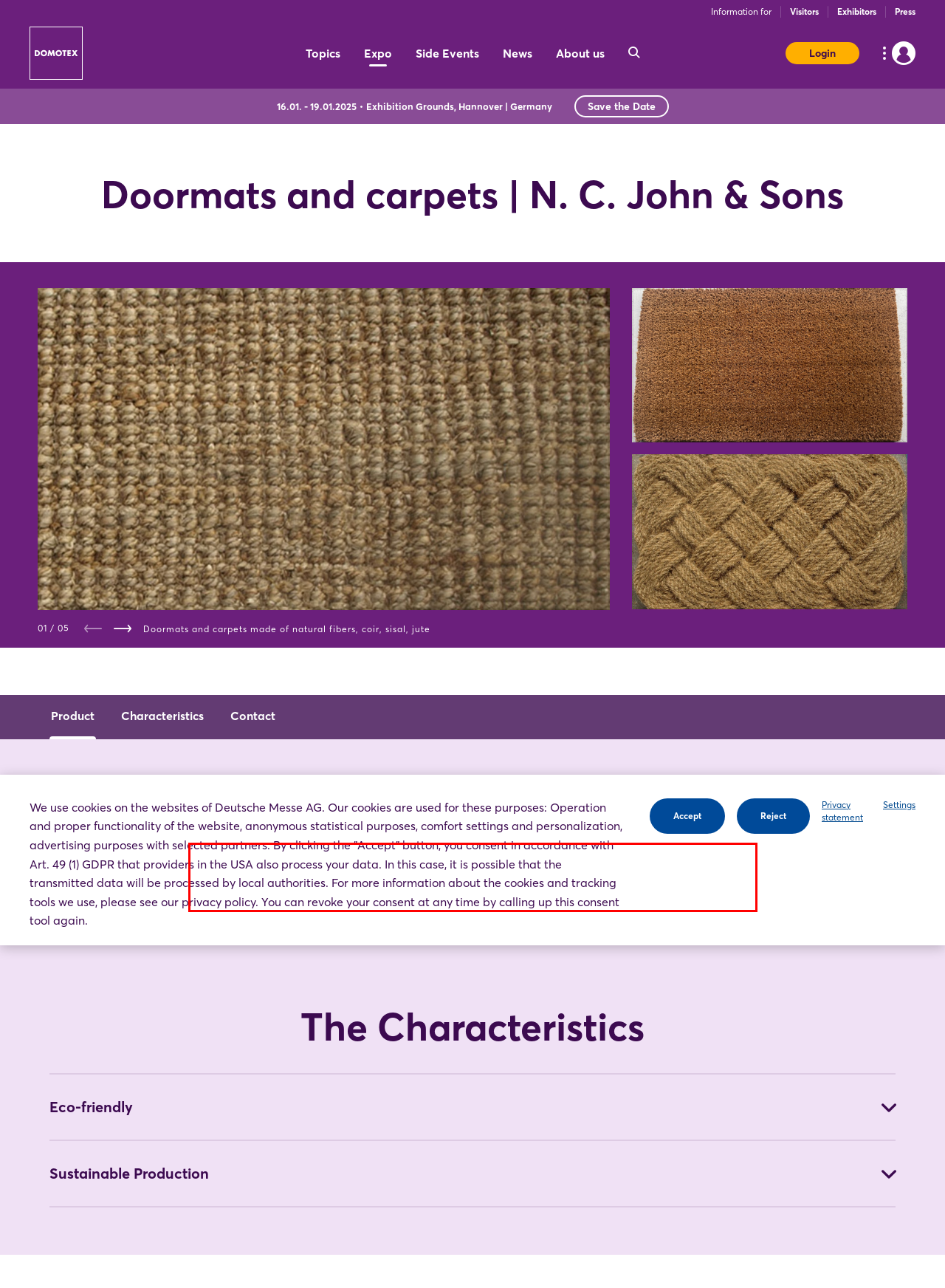You are given a screenshot of a webpage with a UI element highlighted by a red bounding box. Please perform OCR on the text content within this red bounding box.

For our Doormat and Carpets collection materials used are natural fibers like coir, jute and sisal fibers. After extracting fibers, the same is spun into yarns and woven to make product in required sizes.